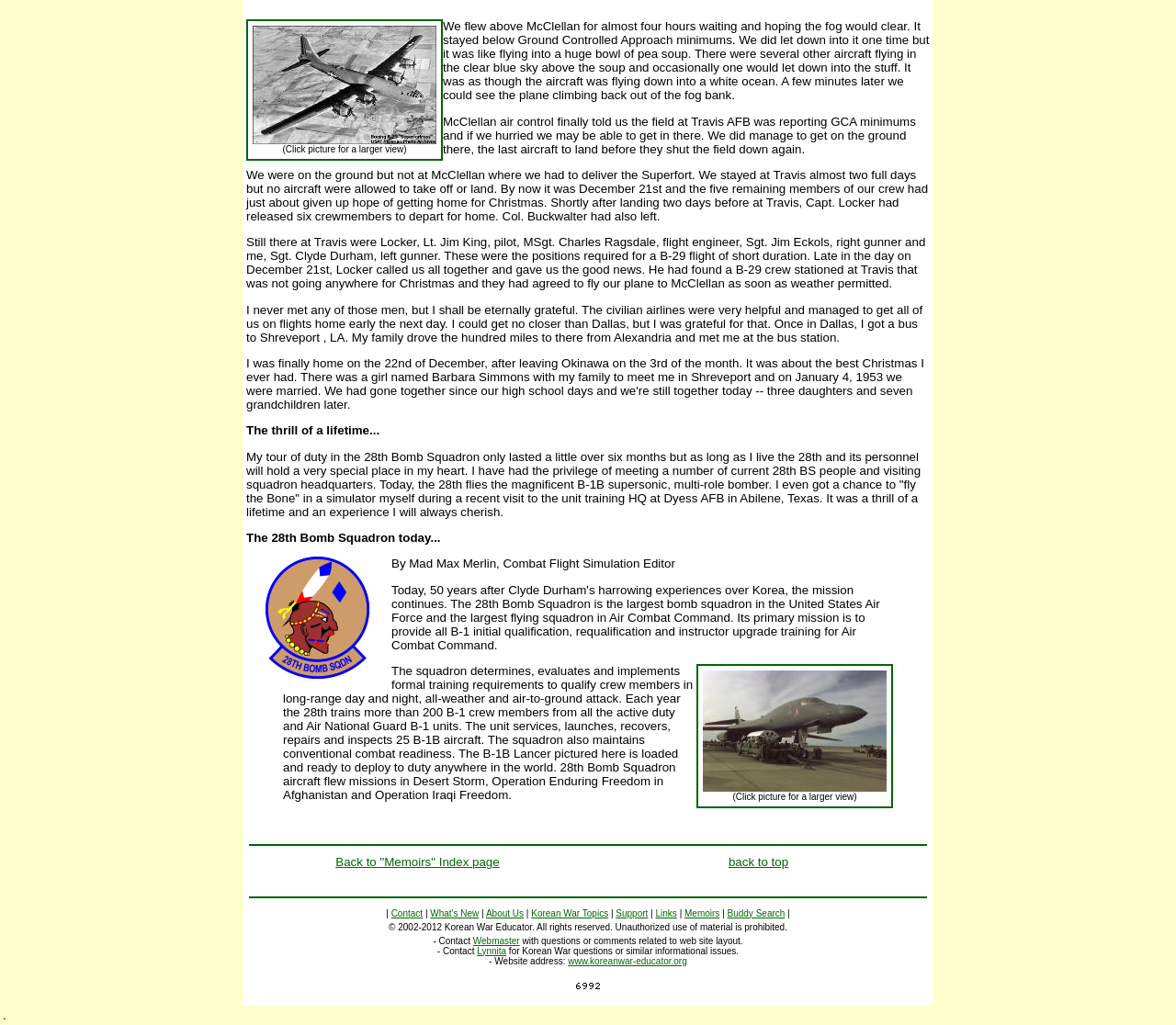Please determine the bounding box coordinates for the element that should be clicked to follow these instructions: "Contact the Webmaster for website layout issues".

[0.402, 0.913, 0.442, 0.923]